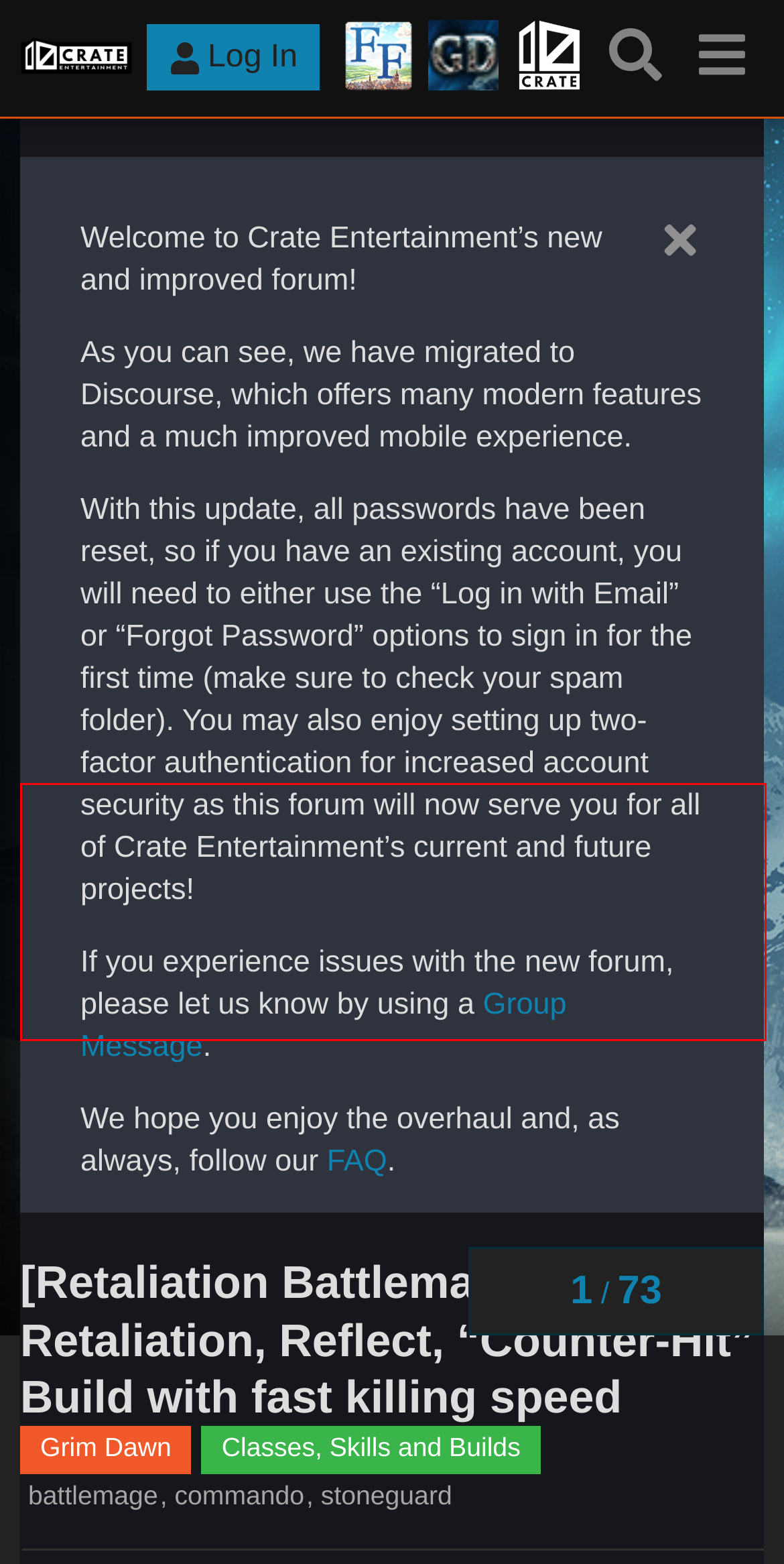Inspect the webpage screenshot that has a red bounding box and use OCR technology to read and display the text inside the red bounding box.

Firstly i want say i wouldn’t have ever made a retaliation build if not for Squib’s build 61. Experimenting with his warder made me arrive at some conclusions that laid the foundations for this build many months ago. So thank you Squib for the great build you gave us.